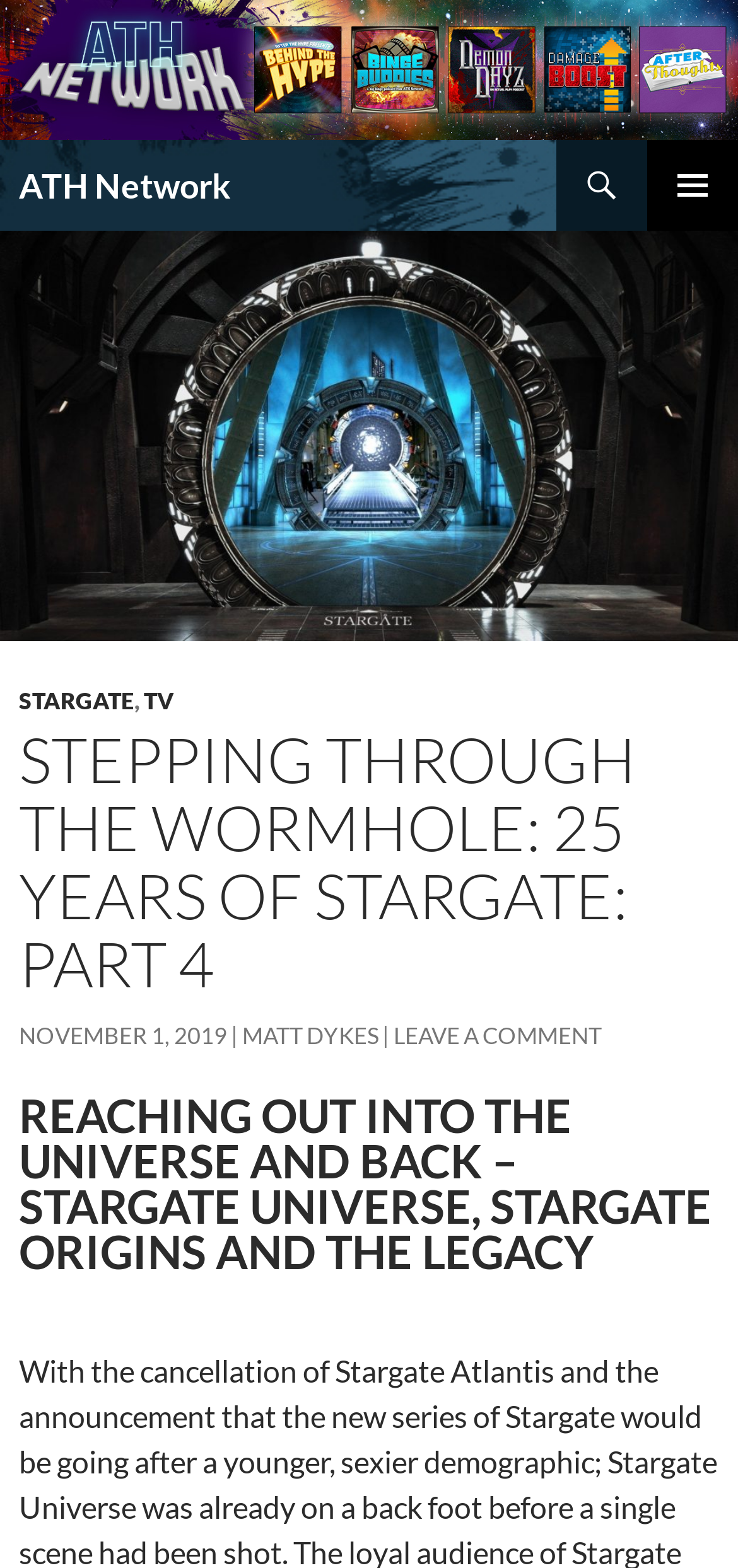What is the name of the network?
Please use the visual content to give a single word or phrase answer.

ATH Network